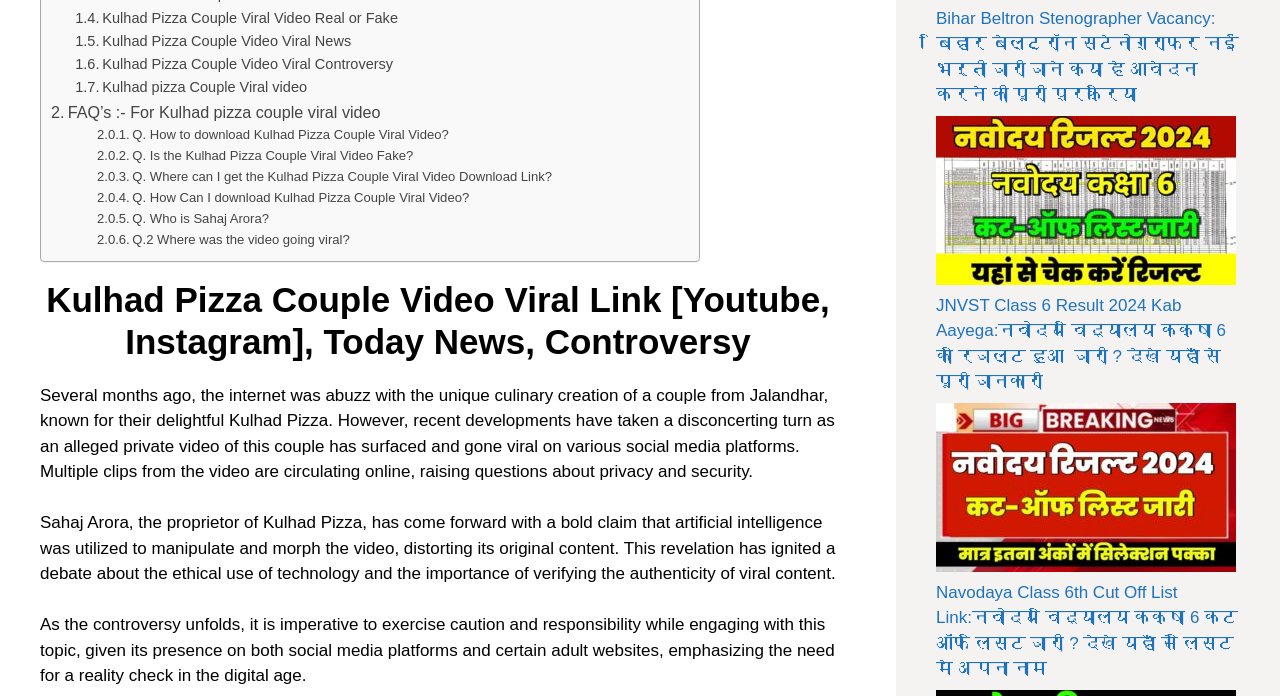Please find the bounding box coordinates of the element's region to be clicked to carry out this instruction: "Click on the link to know how to download Kulhad Pizza Couple Viral Video".

[0.076, 0.18, 0.351, 0.21]